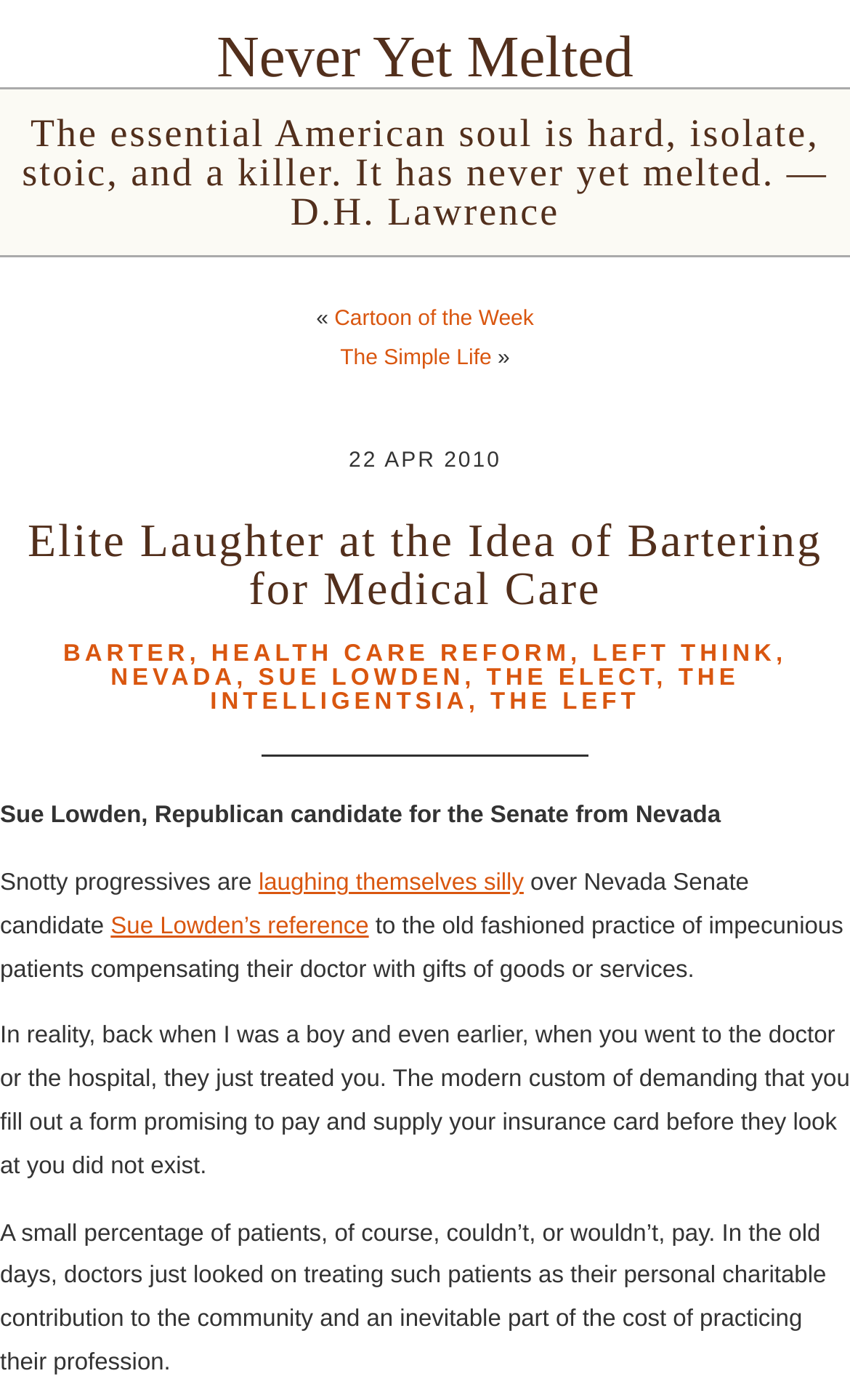What is the quote about the American soul?
Please use the image to provide a one-word or short phrase answer.

Hard, isolate, stoic, and a killer